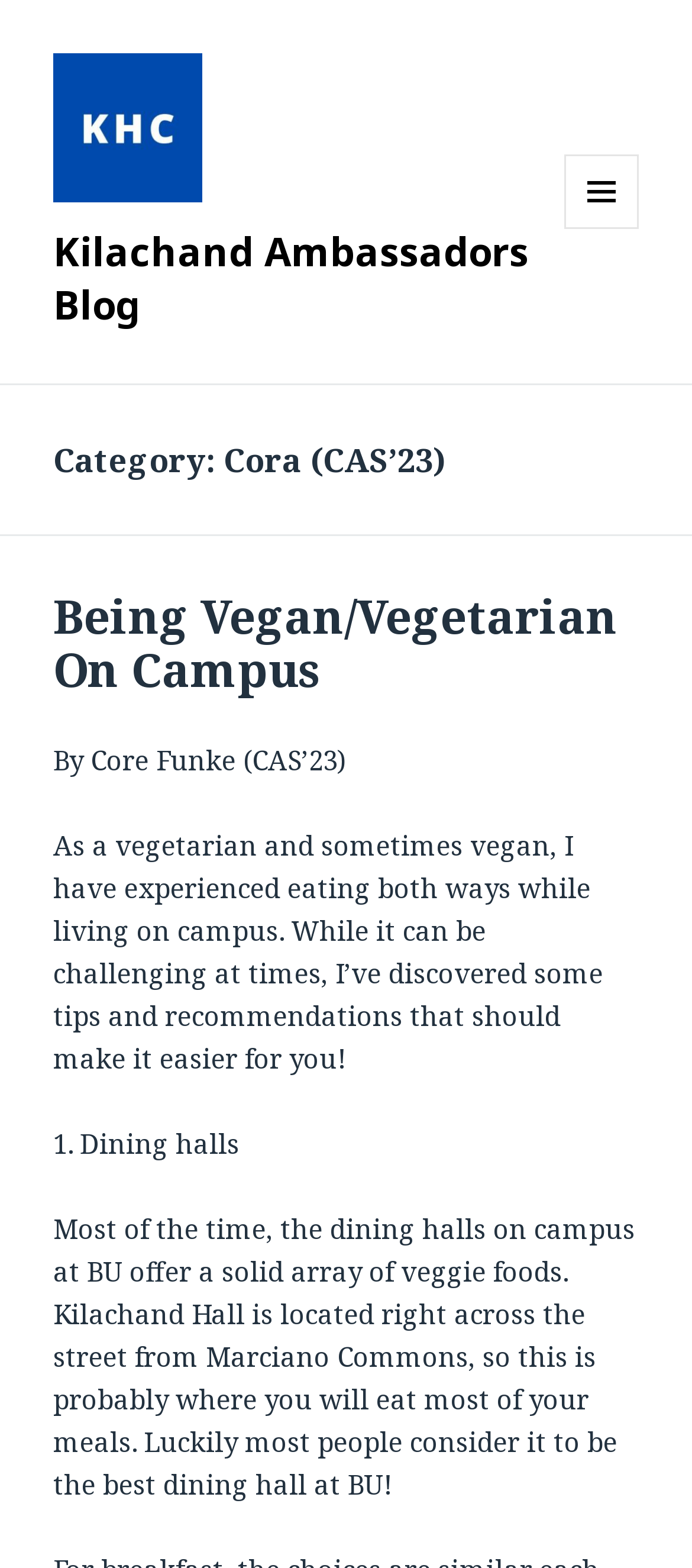Extract the main title from the webpage.

Category: Cora (CAS’23)